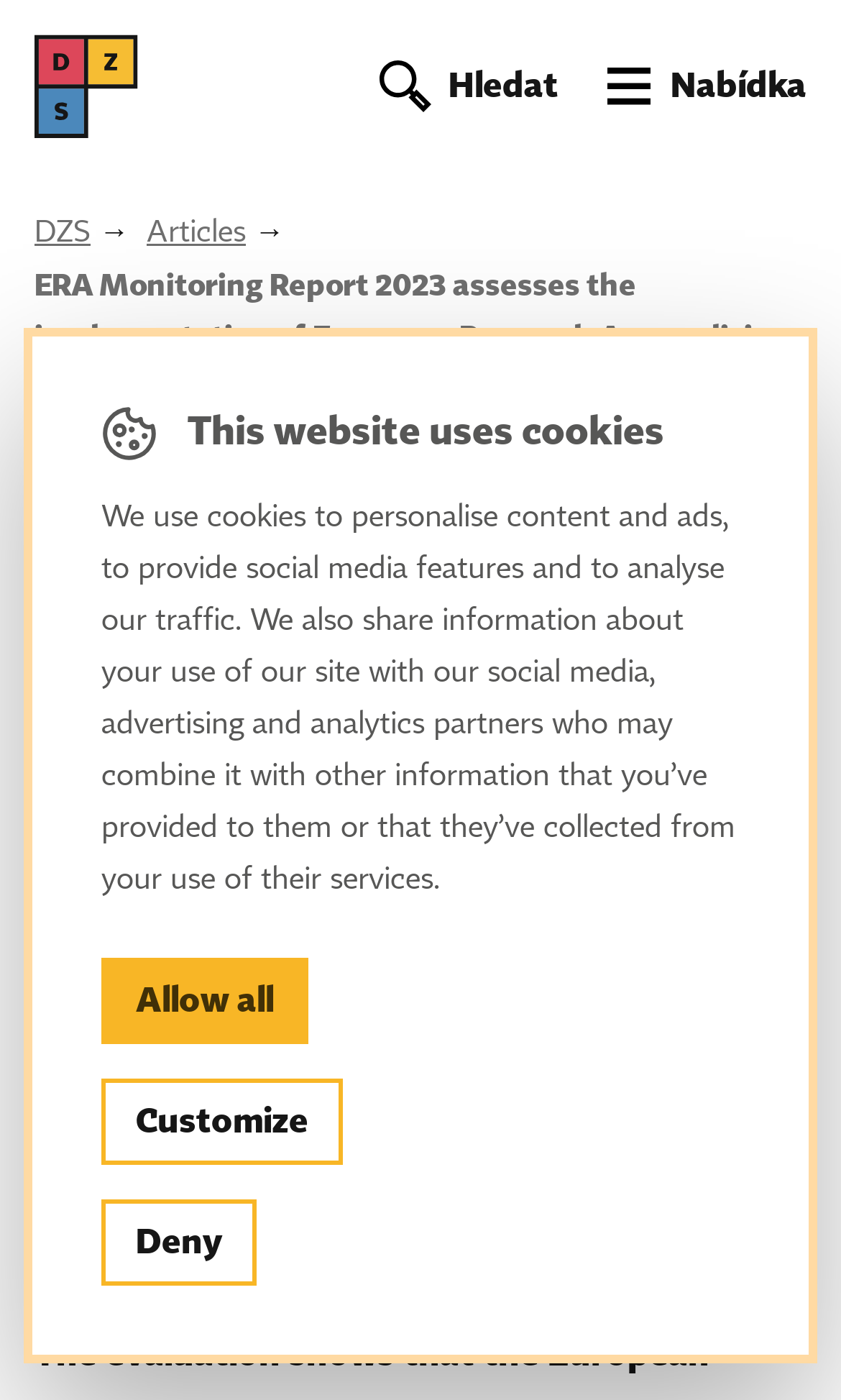Please identify and generate the text content of the webpage's main heading.

ERA Monitoring Report 2023 assesses the implementation of European Research Area policies